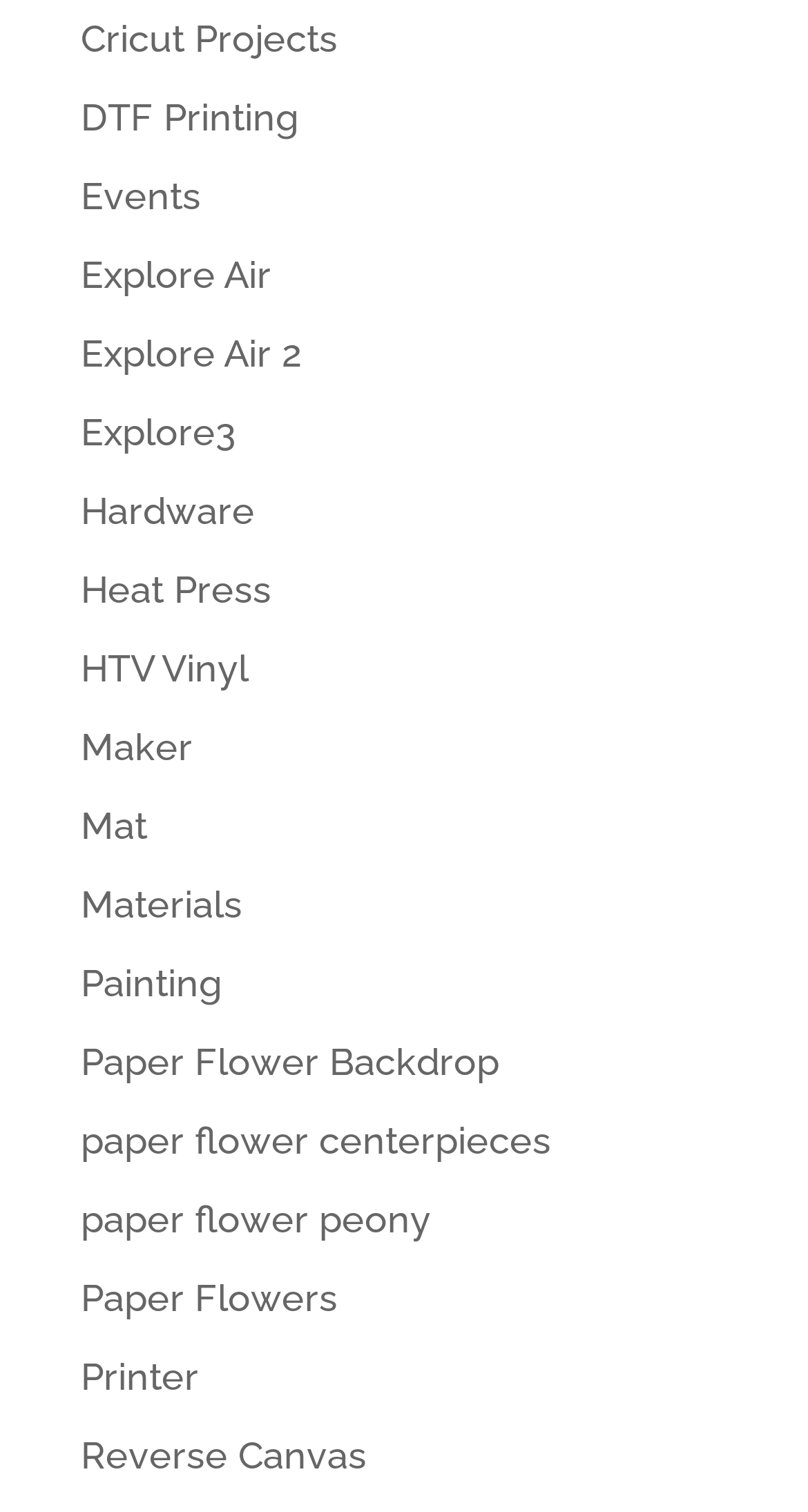Find the bounding box coordinates of the element to click in order to complete this instruction: "Learn about Paper Flowers". The bounding box coordinates must be four float numbers between 0 and 1, denoted as [left, top, right, bottom].

[0.1, 0.843, 0.418, 0.872]